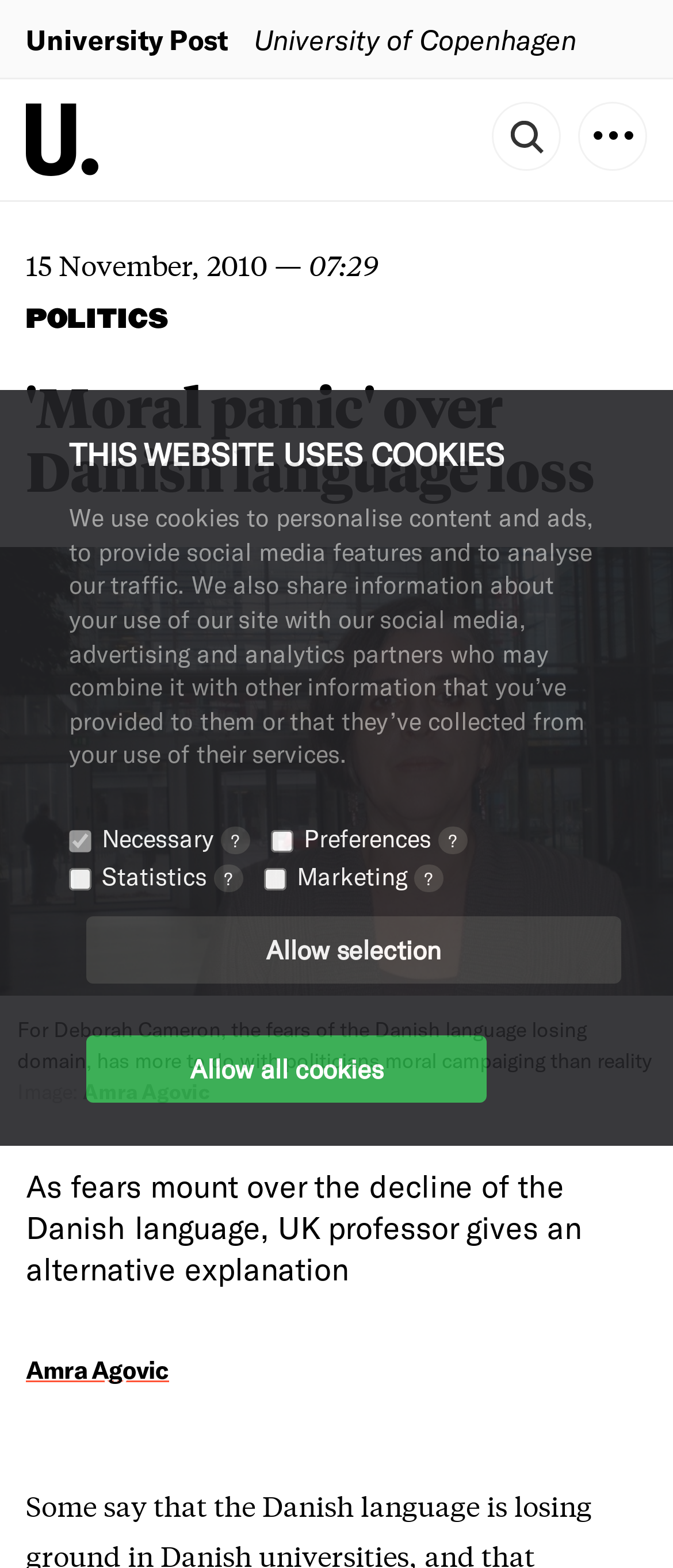Determine the bounding box coordinates of the clickable region to carry out the instruction: "Click the 'Allow selection' link".

[0.128, 0.584, 0.923, 0.627]